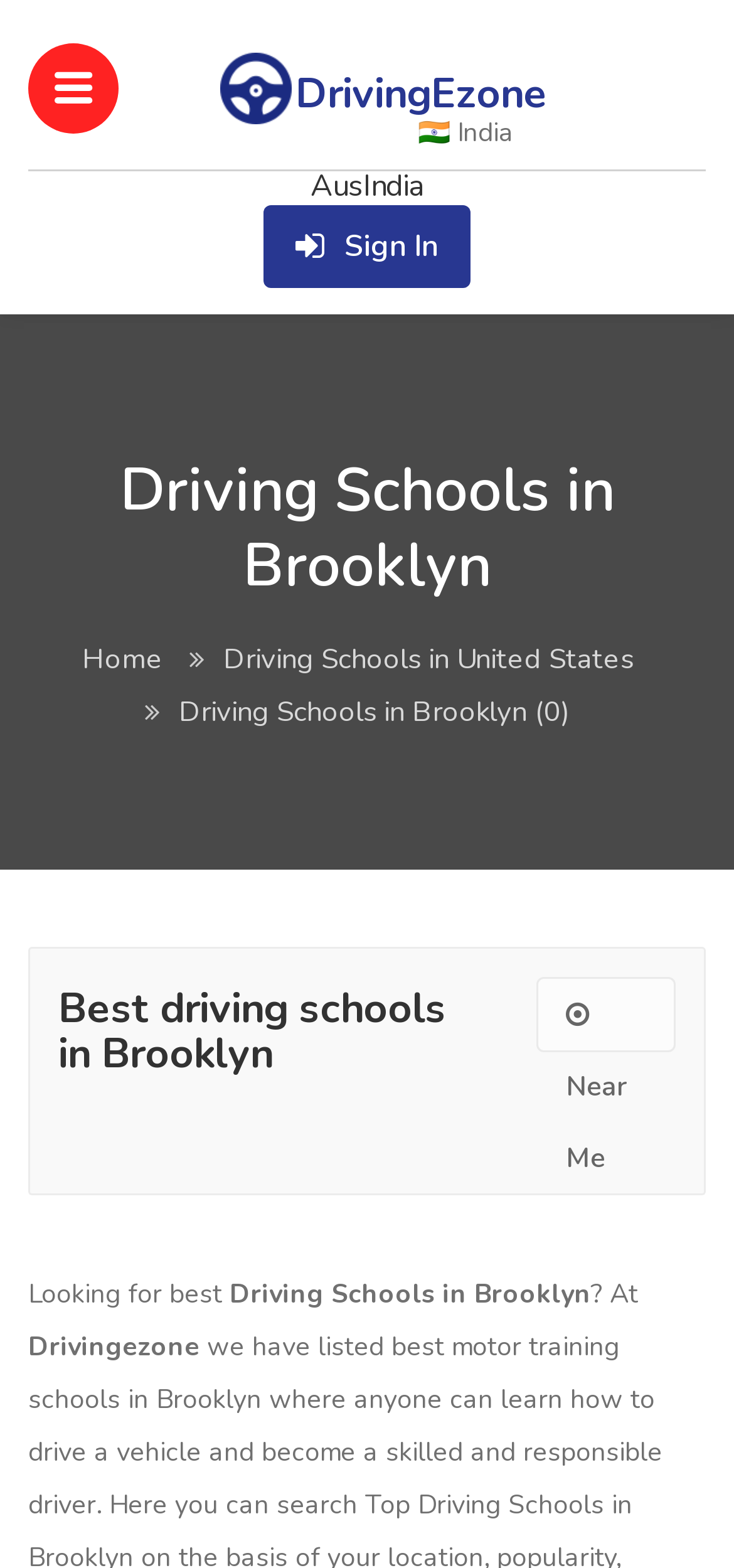Locate the bounding box coordinates of the element that should be clicked to fulfill the instruction: "Explore driving schools in United States".

[0.304, 0.408, 0.863, 0.432]